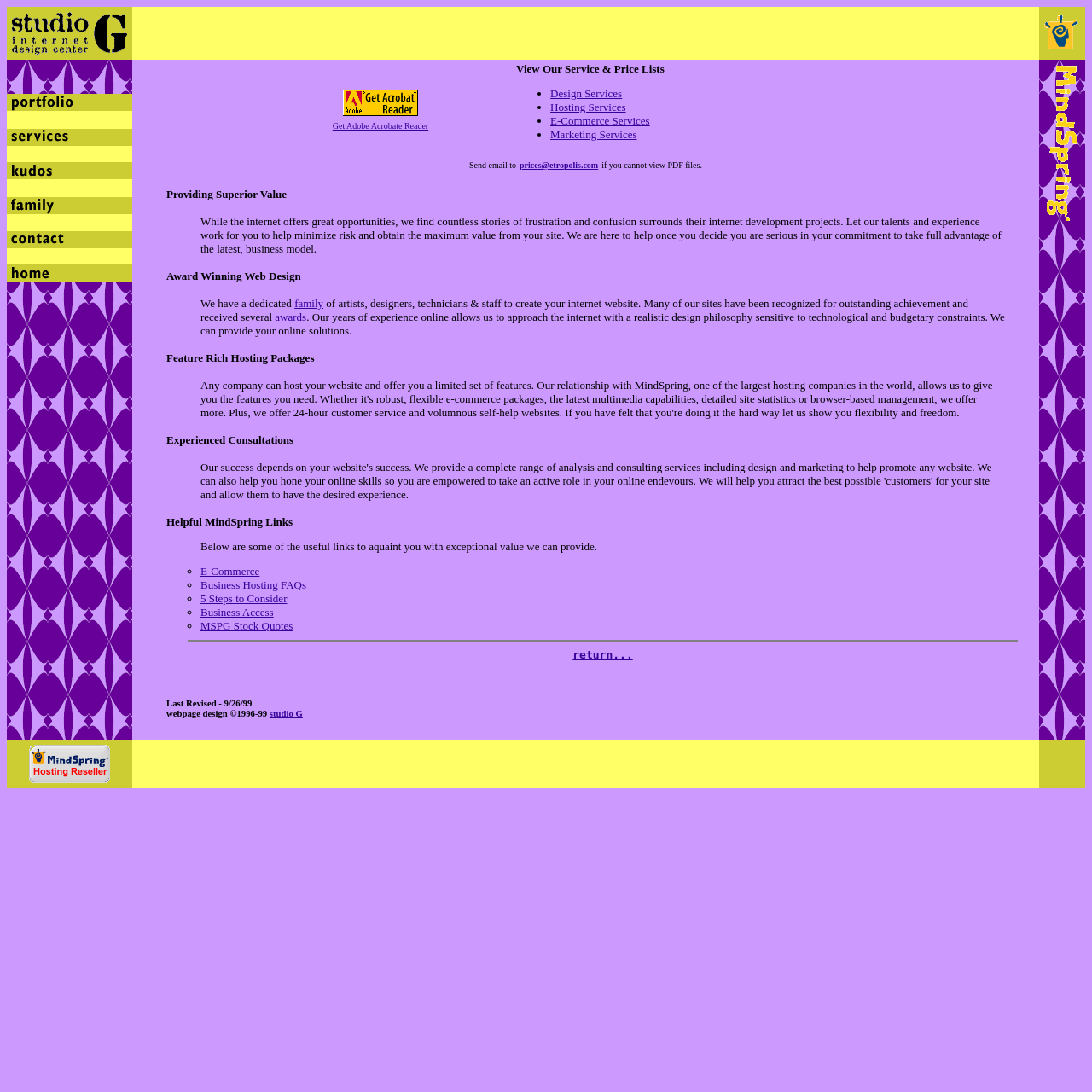Given the element description alt="Mindspring Business Services", predict the bounding box coordinates for the UI element in the webpage screenshot. The format should be (top-left x, top-left y, bottom-right x, bottom-right y), and the values should be between 0 and 1.

[0.954, 0.055, 0.992, 0.068]